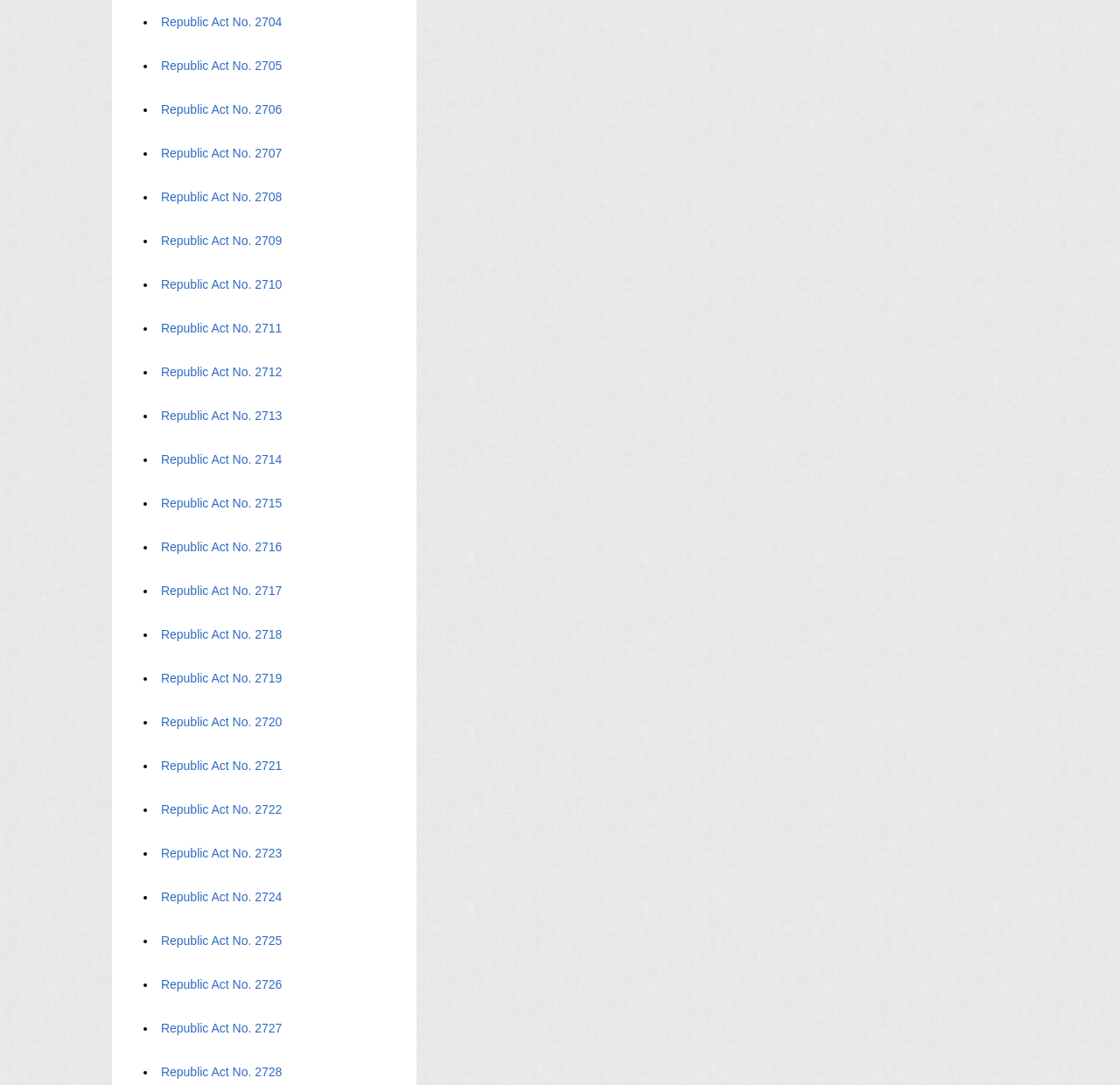What is the pattern of the list?
Craft a detailed and extensive response to the question.

The list is presented in a bulleted format, with each item preceded by a bullet point ('•') and a link to a Republic Act.